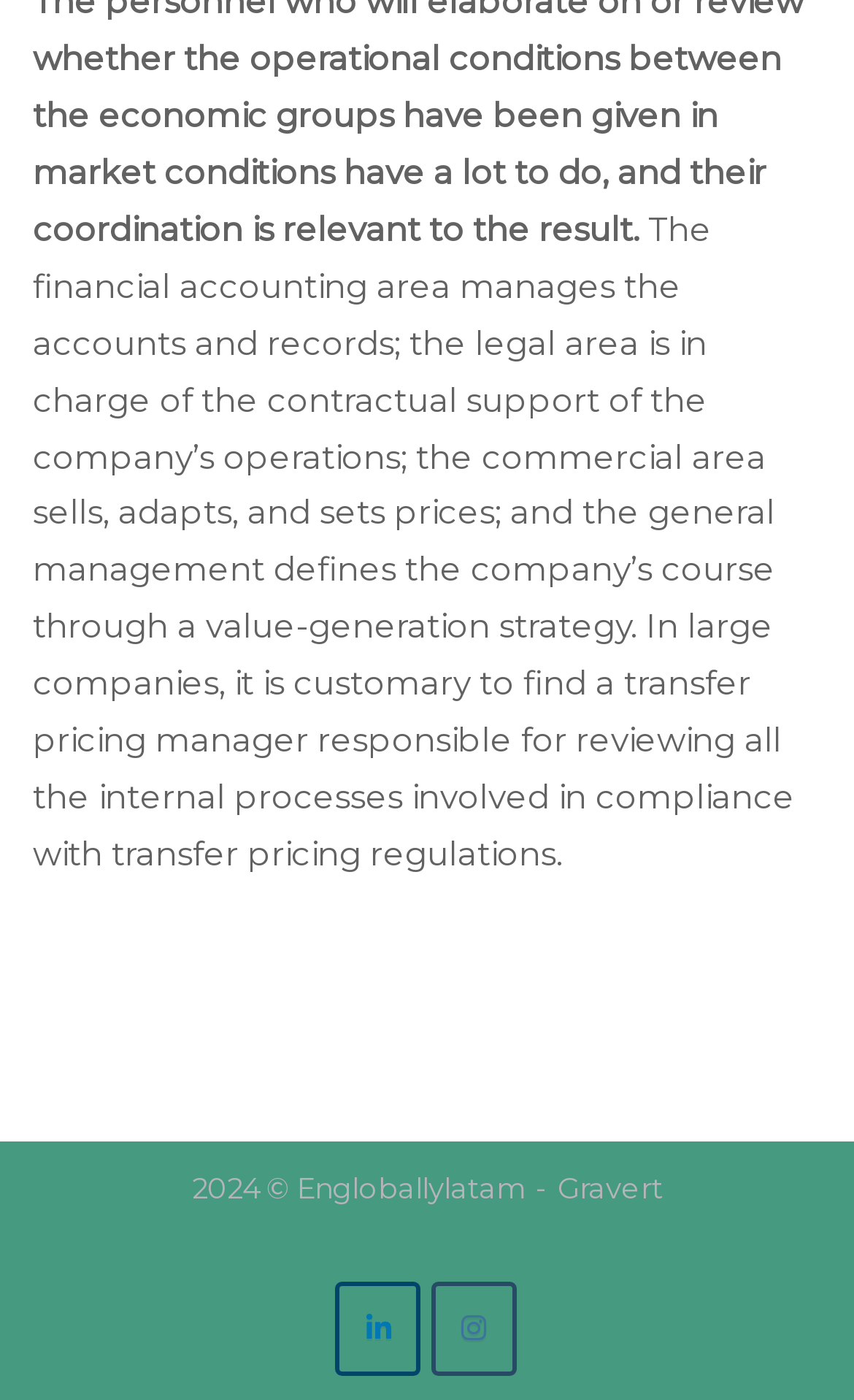Using the webpage screenshot and the element description Gravert, determine the bounding box coordinates. Specify the coordinates in the format (top-left x, top-left y, bottom-right x, bottom-right y) with values ranging from 0 to 1.

[0.653, 0.836, 0.776, 0.861]